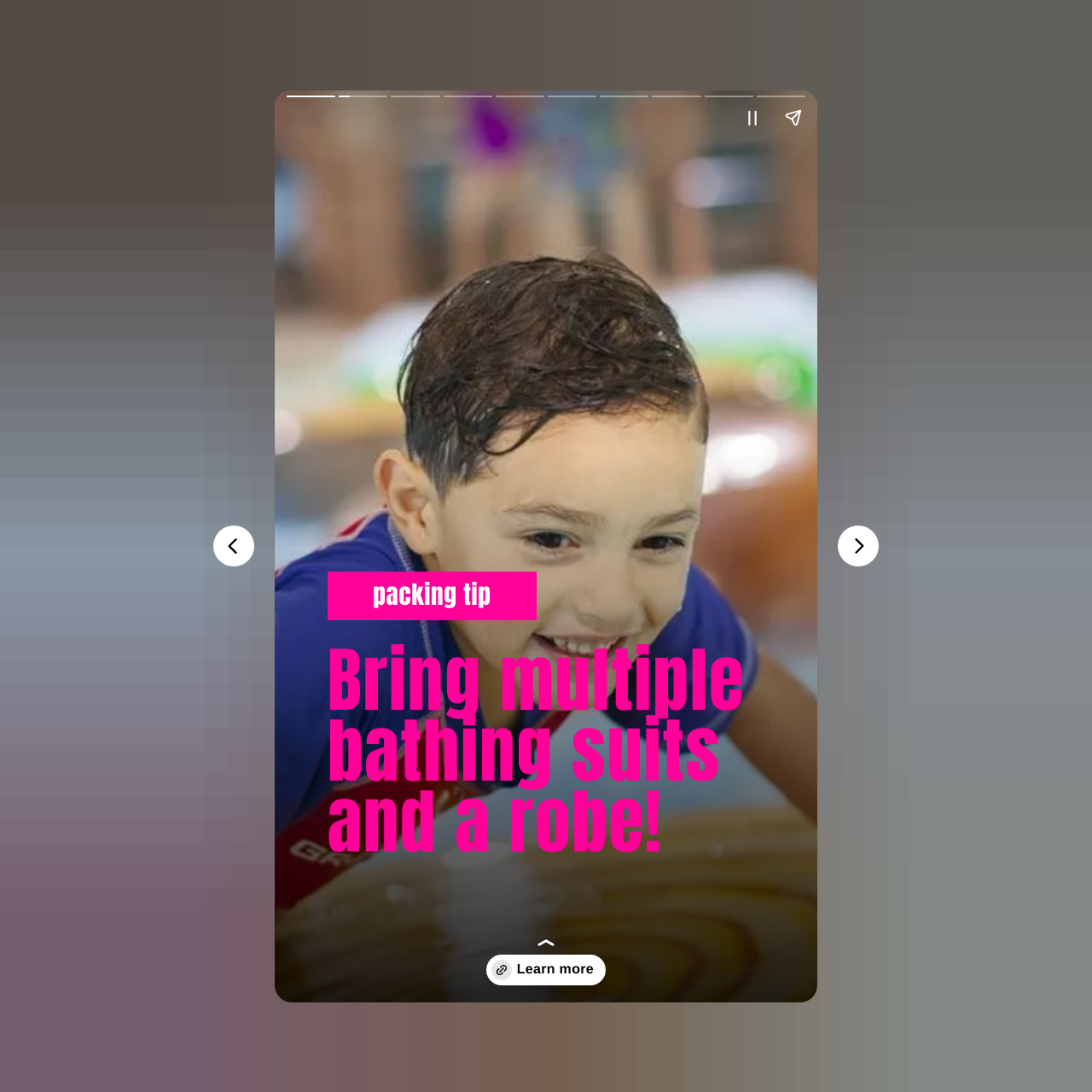What is the shape of the image at coordinates [0.492, 0.86, 0.508, 0.866]?
Please answer the question with a detailed response using the information from the screenshot.

The image at coordinates [0.492, 0.86, 0.508, 0.866] does not have a descriptive text or caption, so its shape cannot be determined. It is likely a decorative or illustrative image.